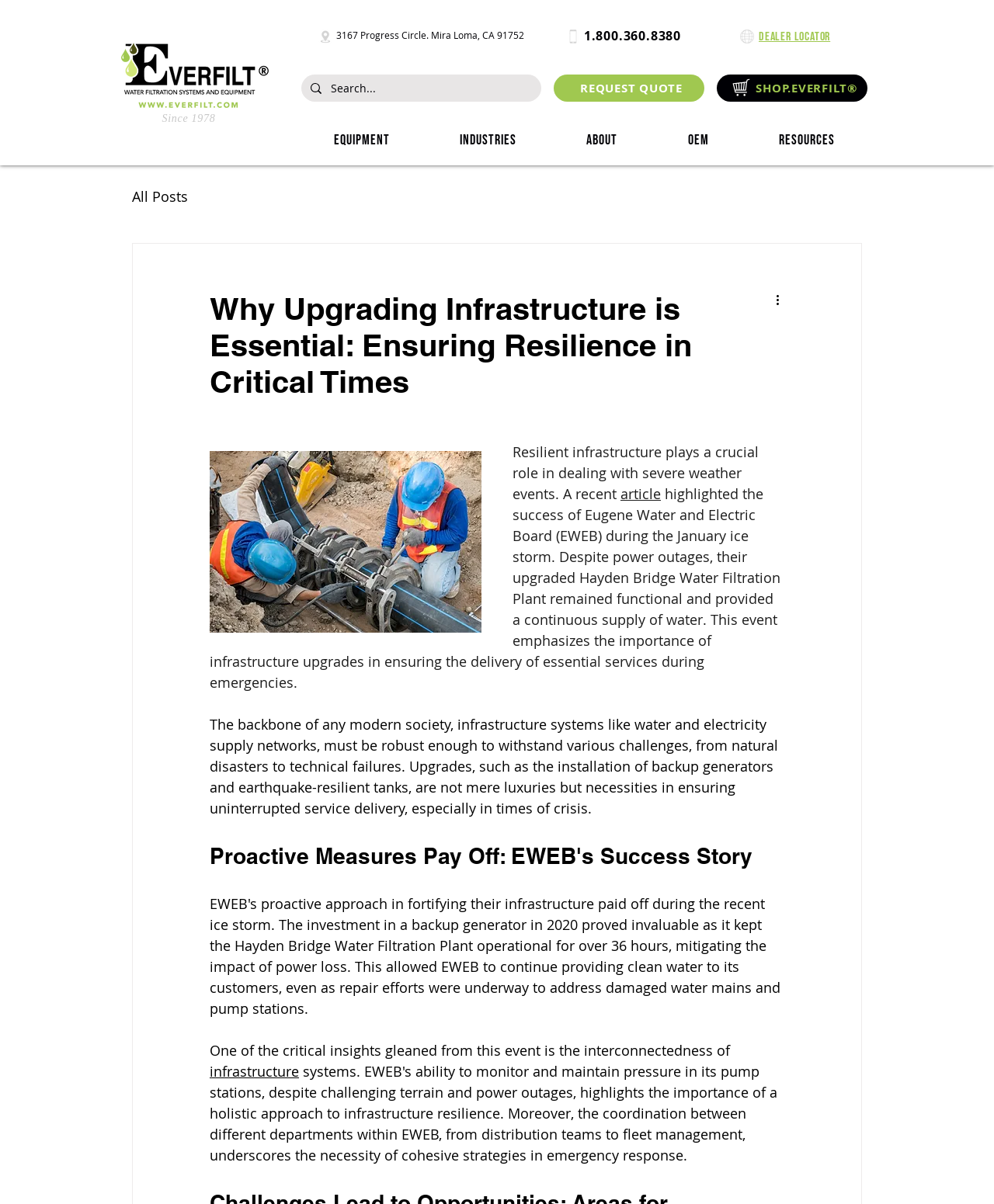Please identify the bounding box coordinates of the region to click in order to complete the given instruction: "Search for something". The coordinates should be four float numbers between 0 and 1, i.e., [left, top, right, bottom].

[0.303, 0.062, 0.545, 0.084]